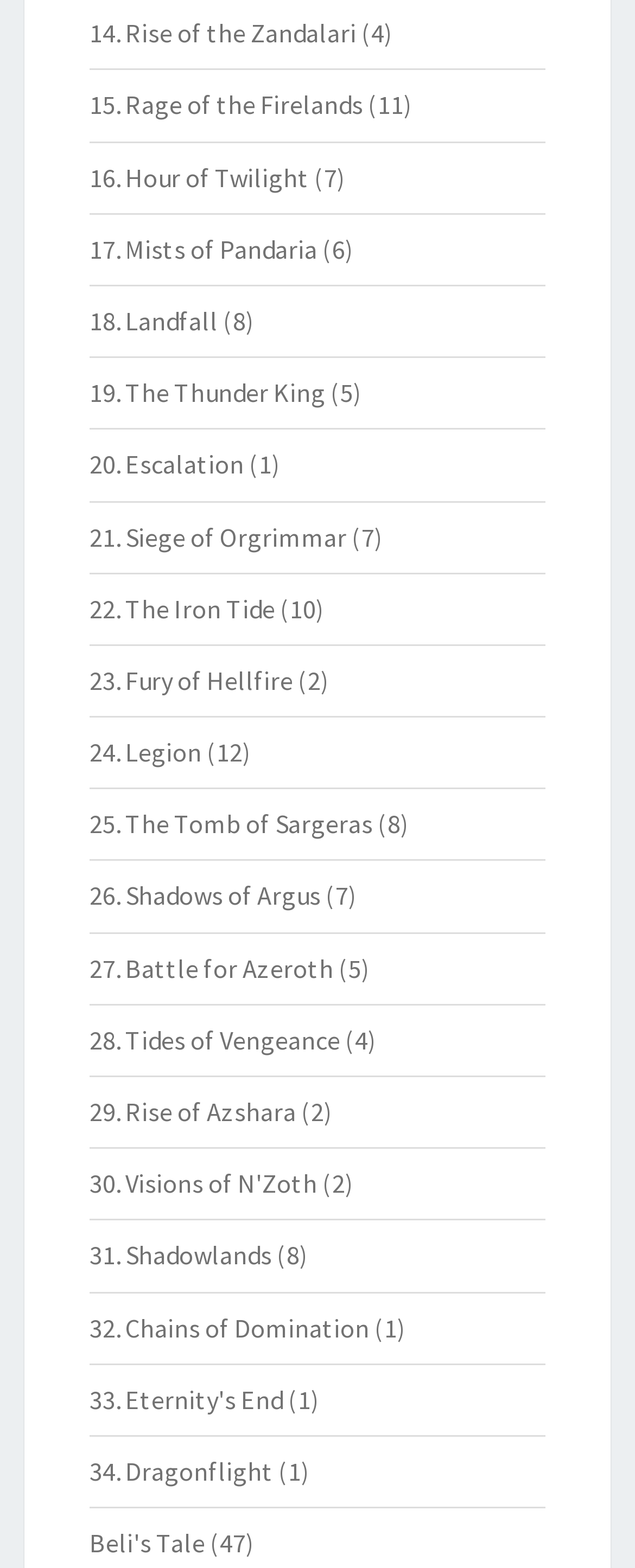How many links are on this webpage?
Based on the screenshot, provide your answer in one word or phrase.

34